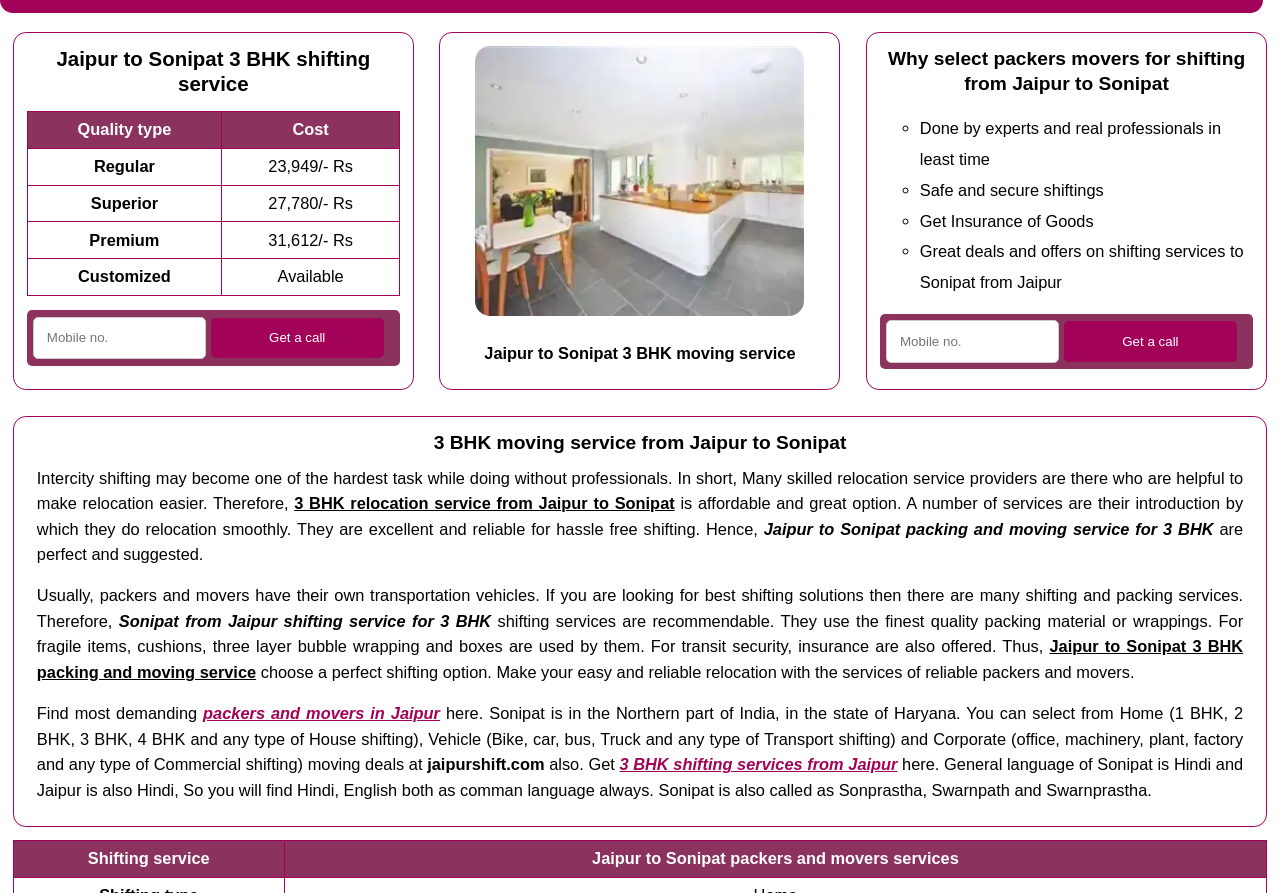Provide a short answer to the following question with just one word or phrase: What is the language spoken in Sonipat?

Hindi